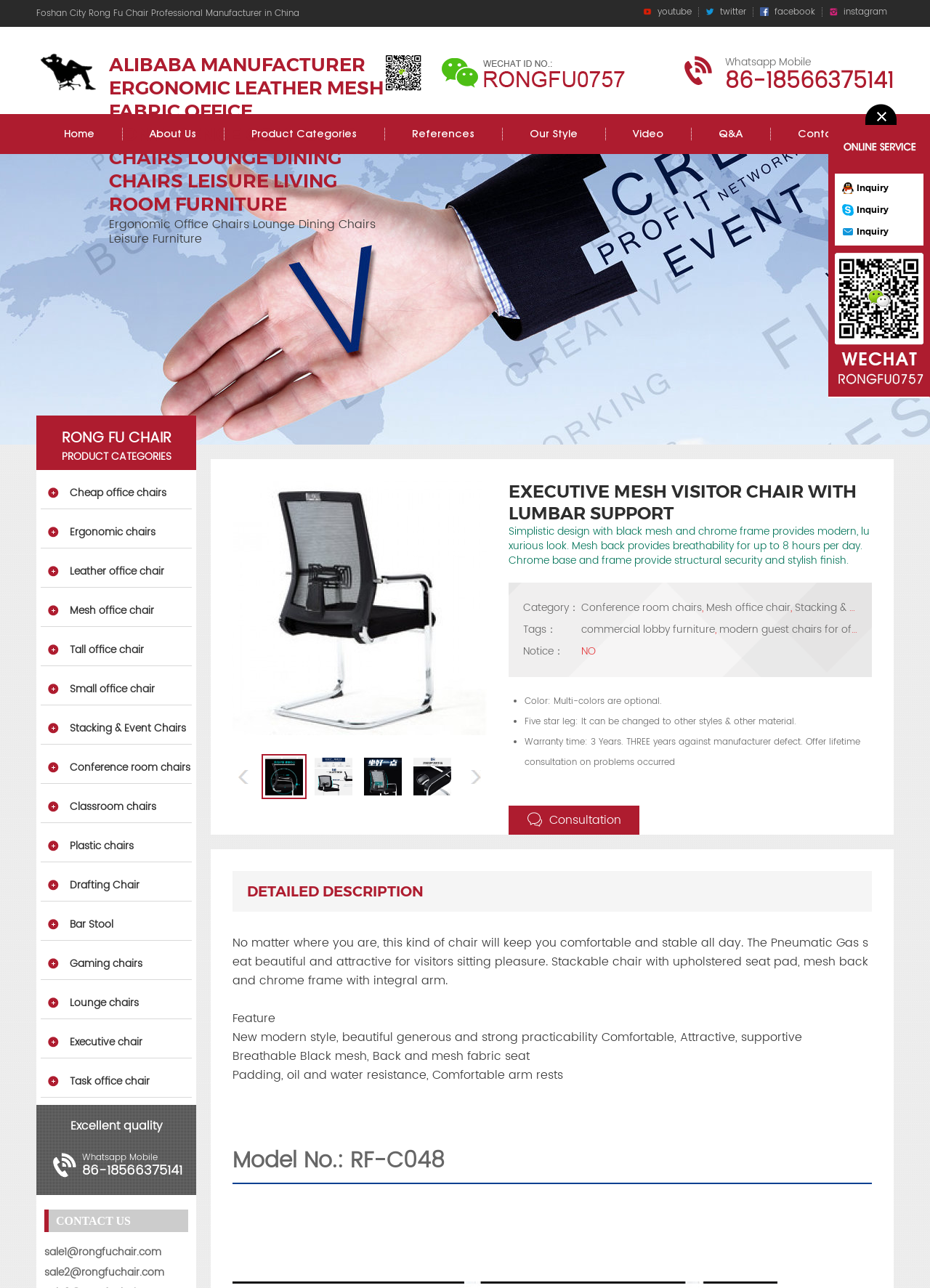From the webpage screenshot, identify the region described by Stacking & Event Chairs. Provide the bounding box coordinates as (top-left x, top-left y, bottom-right x, bottom-right y), with each value being a floating point number between 0 and 1.

[0.075, 0.559, 0.2, 0.572]